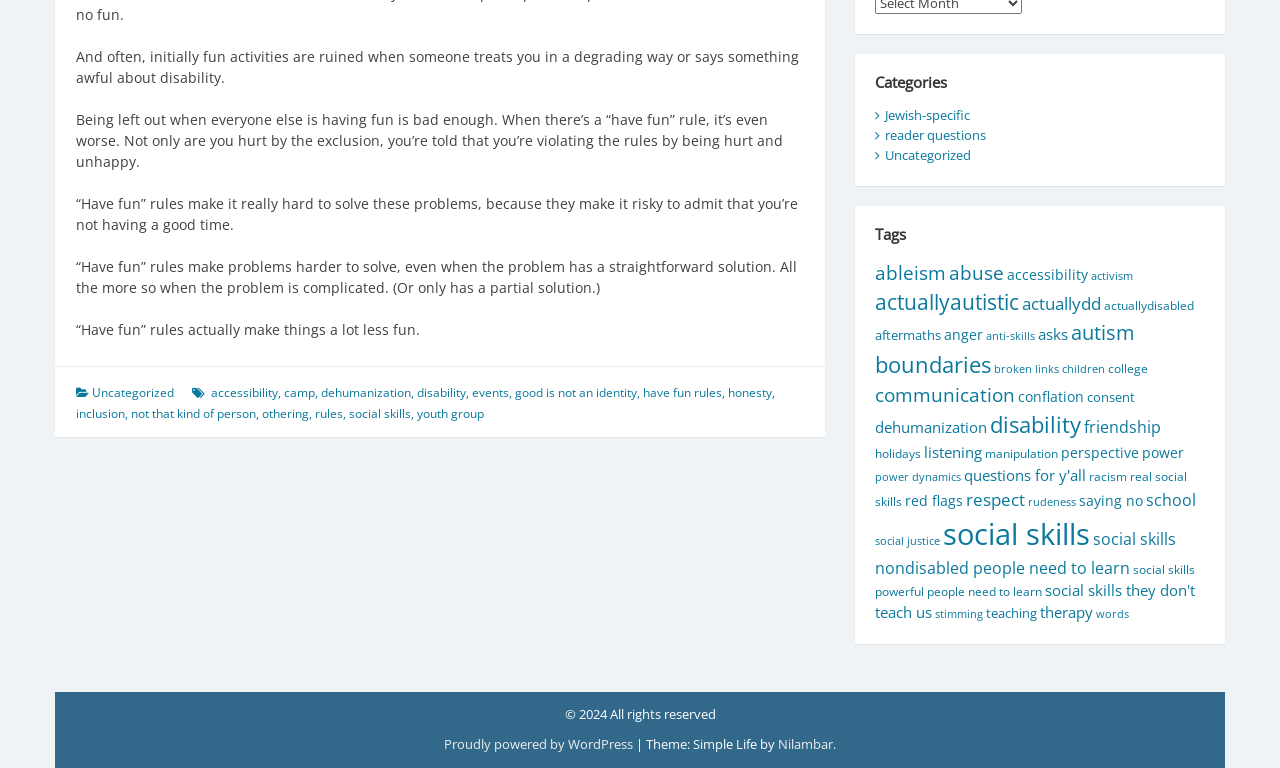Bounding box coordinates are specified in the format (top-left x, top-left y, bottom-right x, bottom-right y). All values are floating point numbers bounded between 0 and 1. Please provide the bounding box coordinate of the region this sentence describes: anger

[0.737, 0.423, 0.768, 0.448]